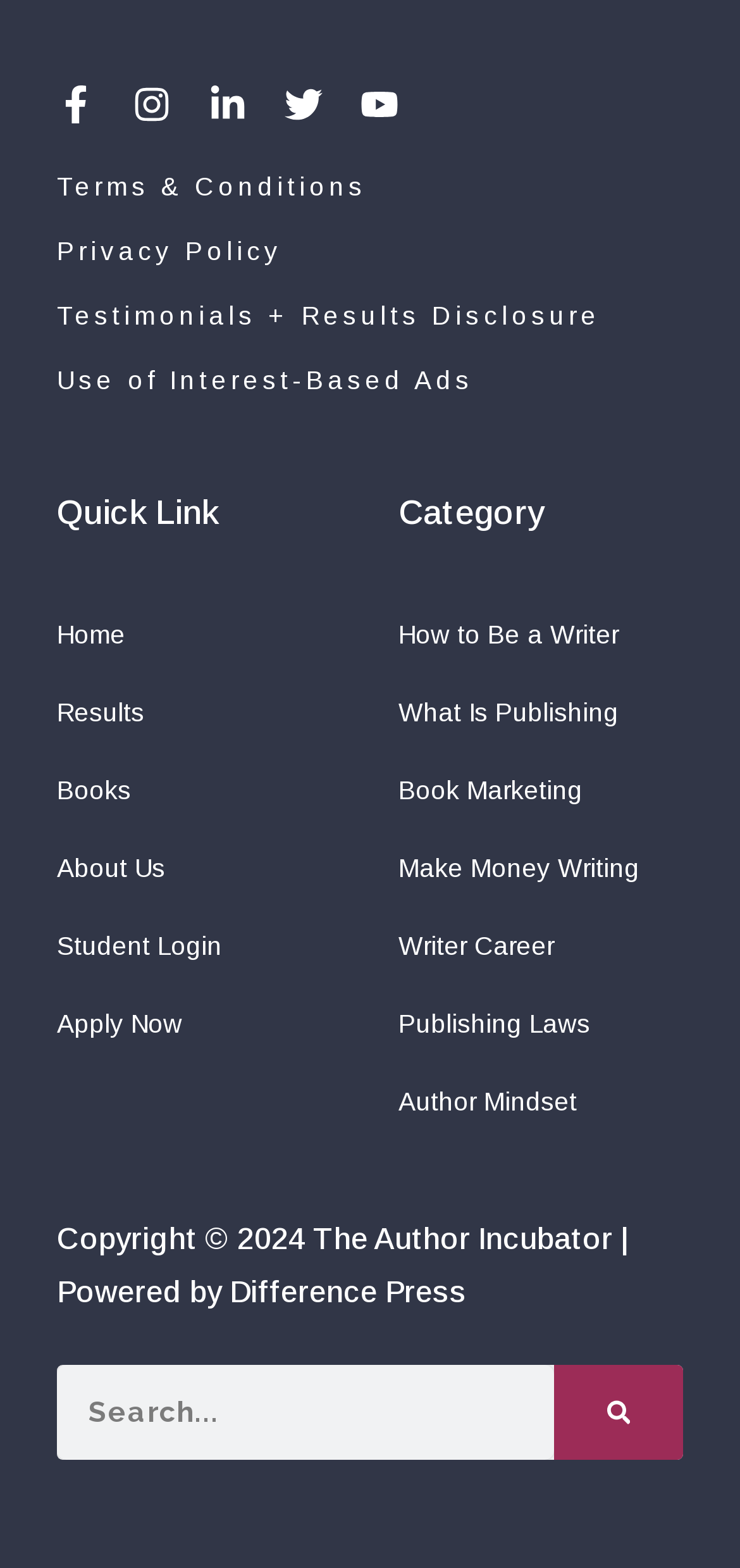How many social media links are there?
Using the information from the image, answer the question thoroughly.

I counted the number of social media links by looking at the links with icons, which are Facebook, Instagram, Linkedin, Twitter, and Youtube.